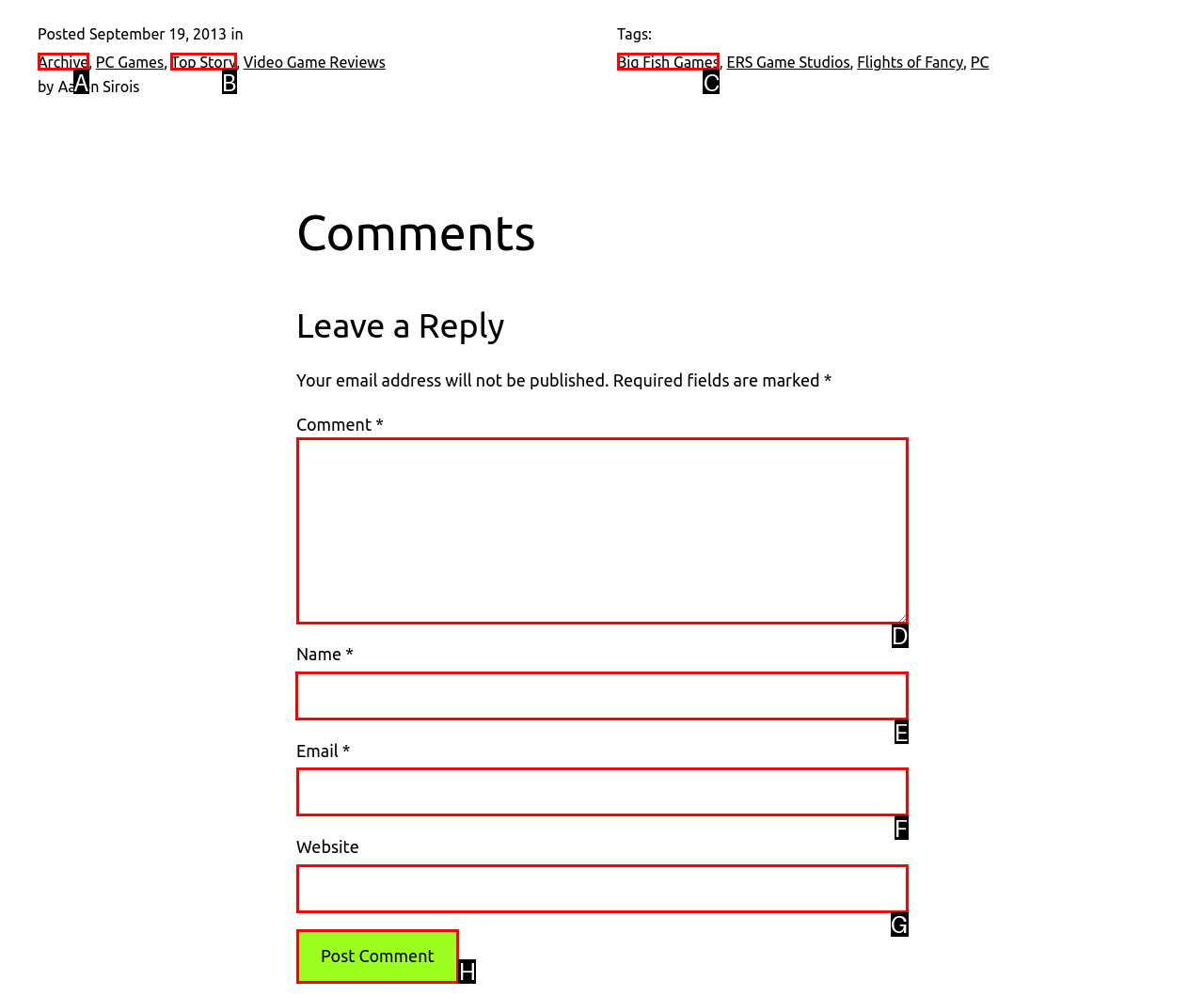Select the letter of the element you need to click to complete this task: View THE GROUP
Answer using the letter from the specified choices.

None